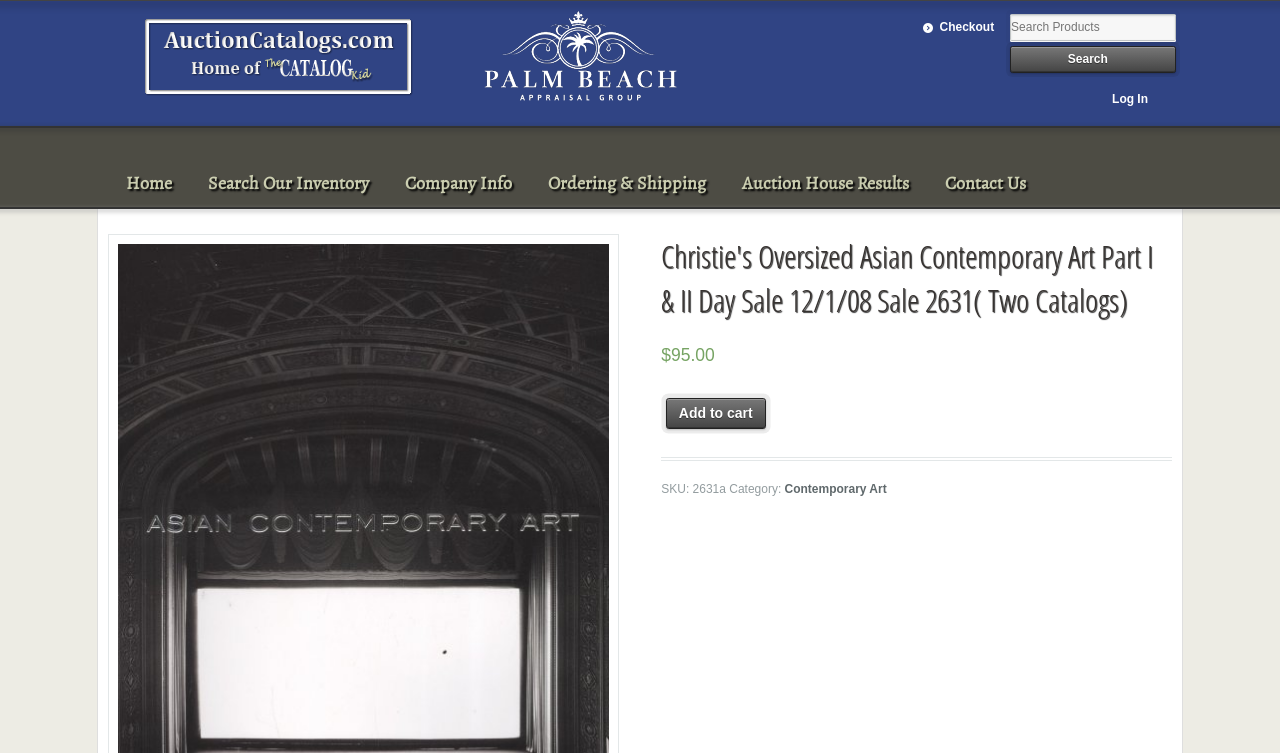Extract the main headline from the webpage and generate its text.

Christie's Oversized Asian Contemporary Art Part I & II Day Sale 12/1/08 Sale 2631( Two Catalogs)